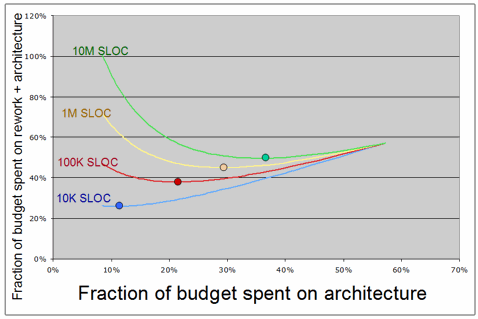Describe the important features and context of the image with as much detail as possible.

The image titled "Architecture versus Rework" presents a graph illustrating the relationship between the fraction of a project's budget allocated to architecture and the subsequent rework required. The axes are clearly labeled, with the horizontal axis indicating the "Fraction of budget spent on architecture," ranging from 0% to 70%, and the vertical axis displaying the "Fraction of budget spent on rework + architecture," extending up to 120%. 

The graph features four distinct curves, each representing different project sizes classified by Source Lines of Code (SLOC): 10K SLOC (blue line), 100K SLOC (red line), 1M SLOC (orange line), and 10M SLOC (green line). As the project size increases, there is a noticeable trend indicating that larger projects require a greater upfront investment in architecture to minimize overall effort and rework. This visualization is derived from NASA's study on flight software and emphasizes that while the amount of upfront architectural work needed varies, larger applications invariably necessitate more comprehensive planning to mitigate potential rework.